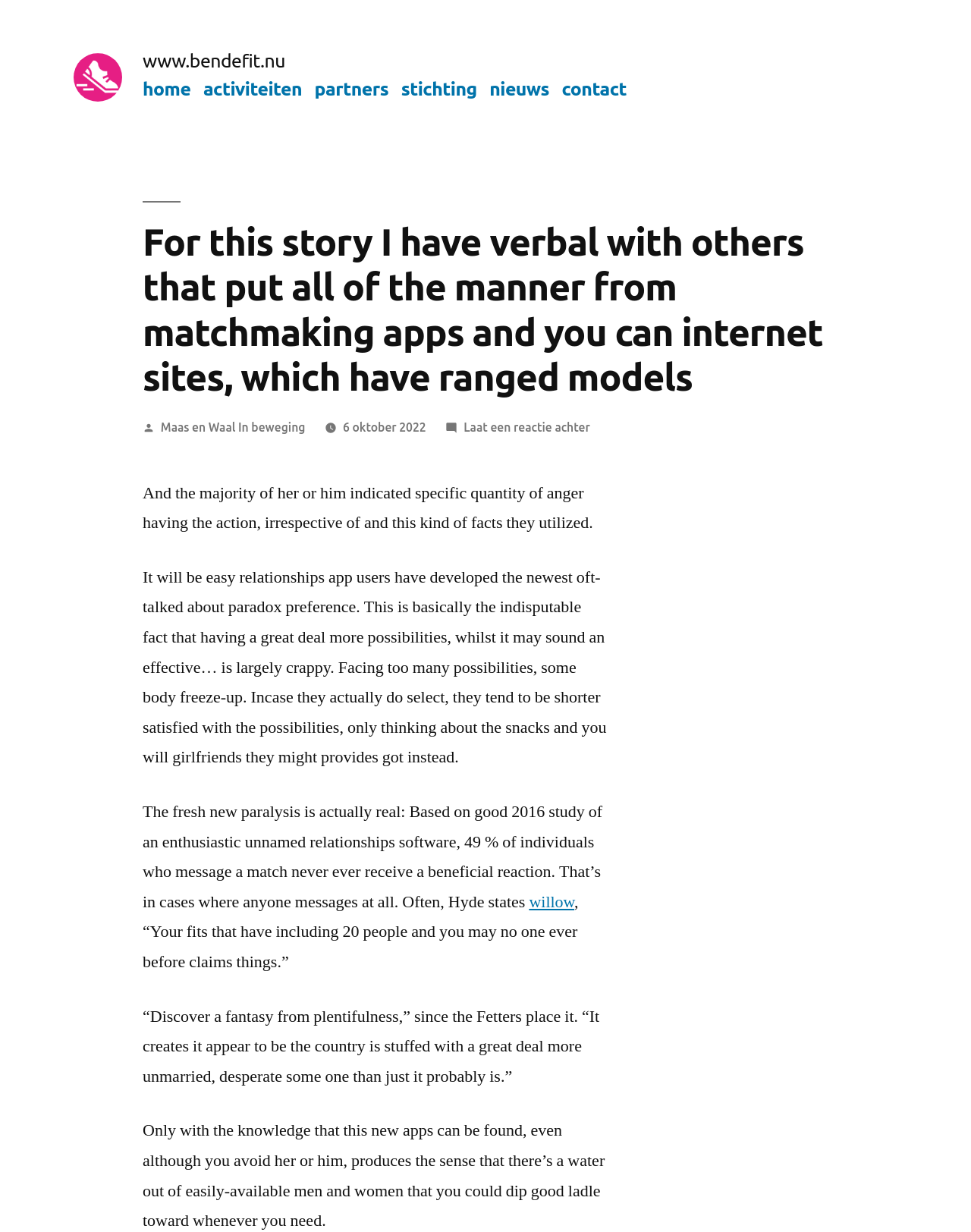Determine the bounding box coordinates for the area that needs to be clicked to fulfill this task: "Go to the home page". The coordinates must be given as four float numbers between 0 and 1, i.e., [left, top, right, bottom].

[0.147, 0.063, 0.196, 0.081]